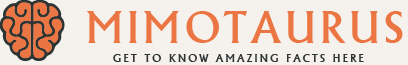Detail every aspect of the image in your description.

The image features the logo of "Mimotaurus," which prominently showcases an orange brain graphic, symbolizing knowledge and insight. The name "Mimotaurus" is displayed in a bold, modern typeface, accentuated by the tagline "Get To Know Amazing Facts Here" in a contrasting color for clear visibility. This logo serves as an inviting entry point for users interested in exploring intriguing facts and content related to various topics available on the blog. The design effectively combines visual elements and text to create an engaging and informative representation of the brand's mission.